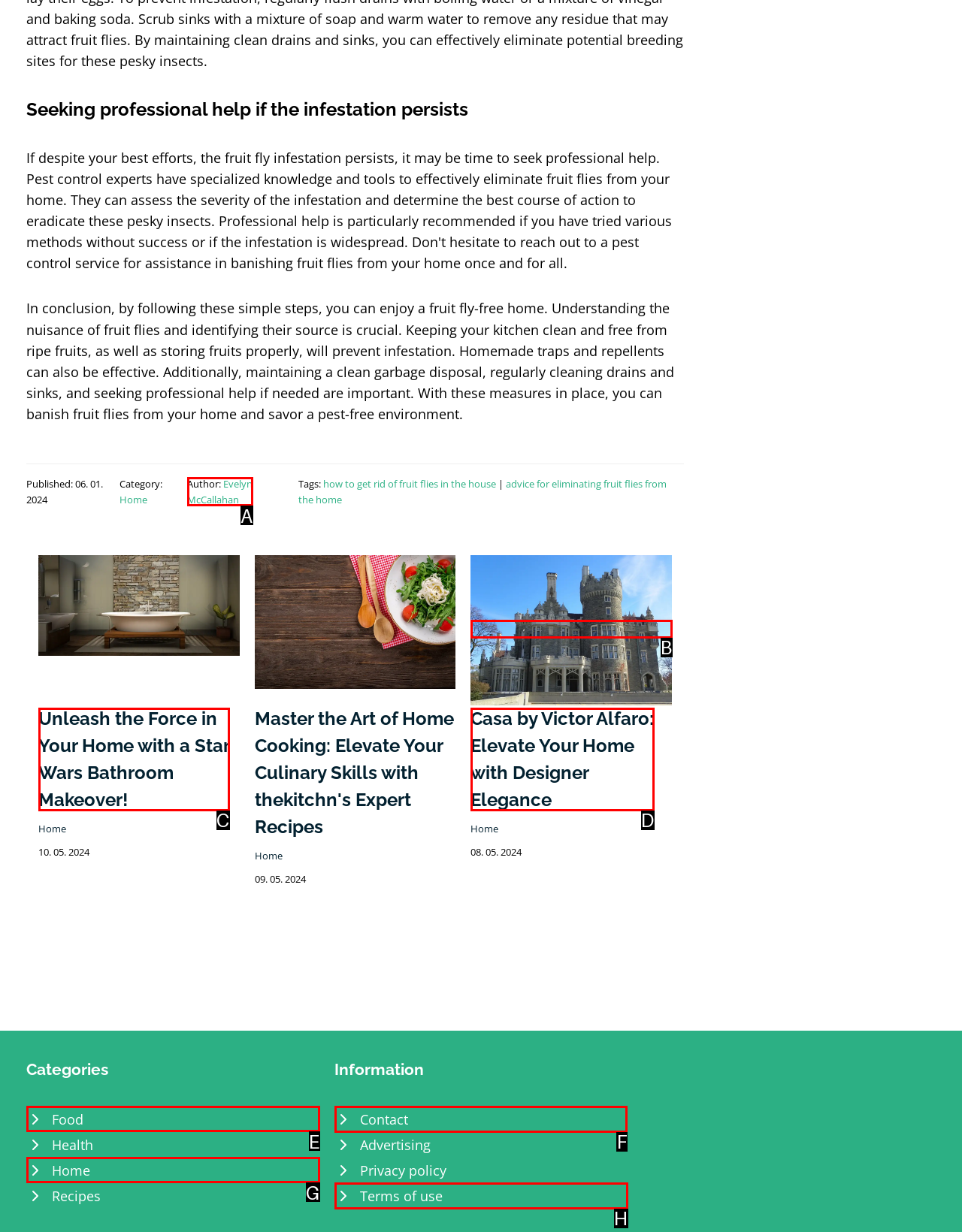Identify which HTML element to click to fulfill the following task: Read the 'Company news'. Provide your response using the letter of the correct choice.

None